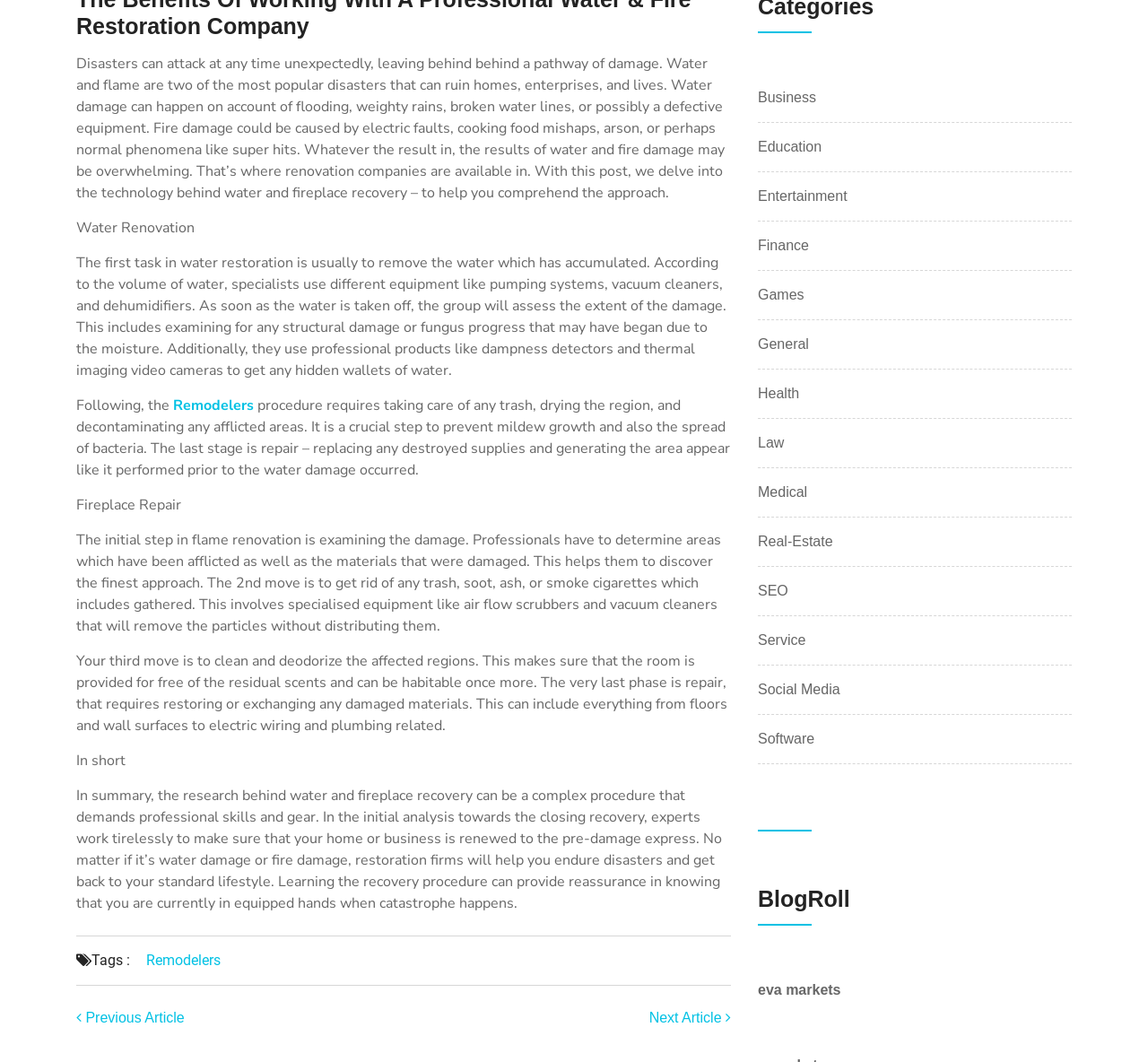What is the last stage of fire damage repair?
Answer the question with as much detail as possible.

According to the webpage, the last stage of fire damage repair involves repairing or replacing any damaged materials, including floors, walls, electrical wiring, and plumbing. This is done to restore the area to its pre-damage state.